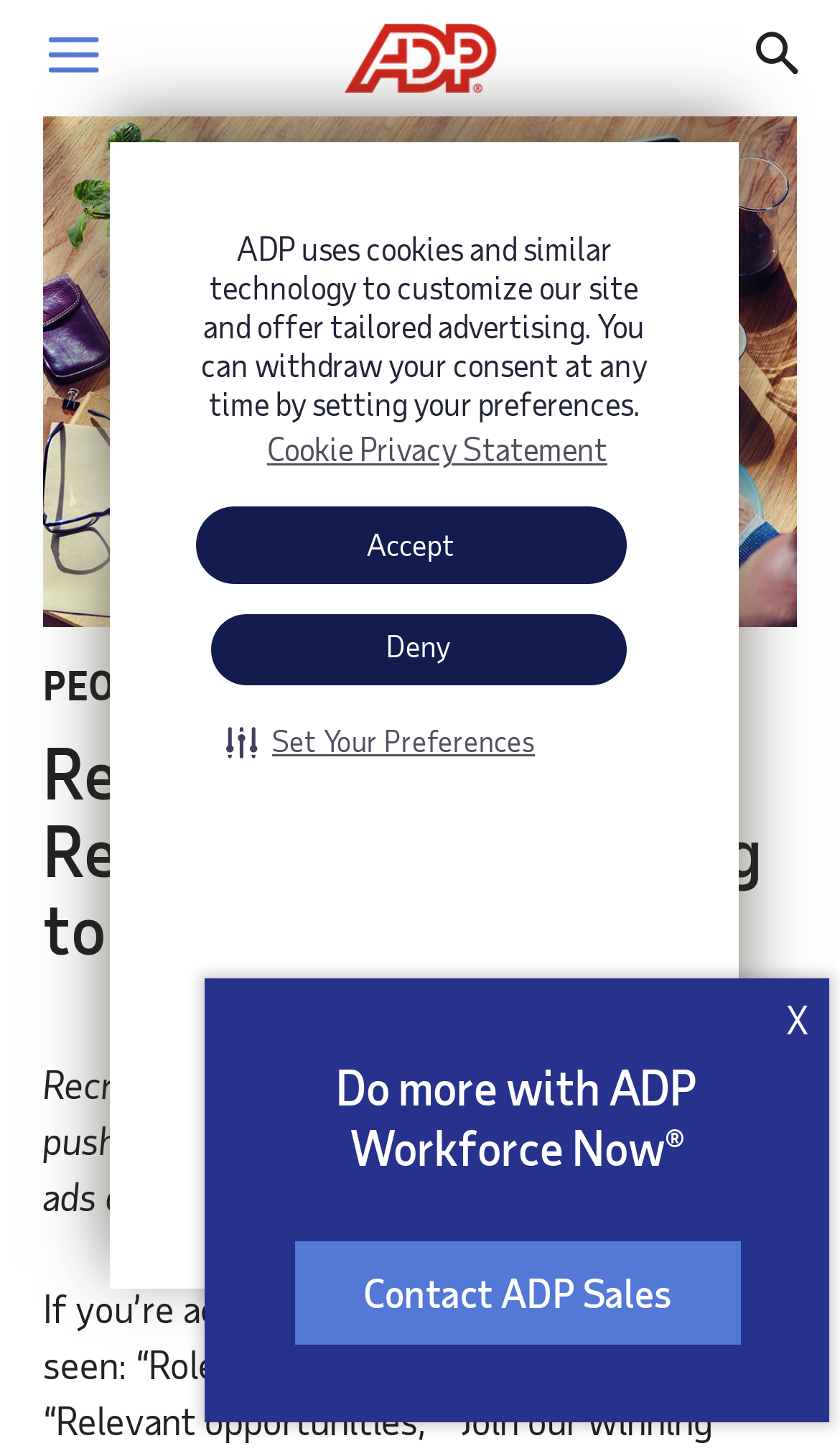What is the topic of the main heading?
Answer the question with a detailed and thorough explanation.

I found the answer by looking at the heading element, which contains the text 'Revamping Your Recruitment Advertising to Maximize ROI'.